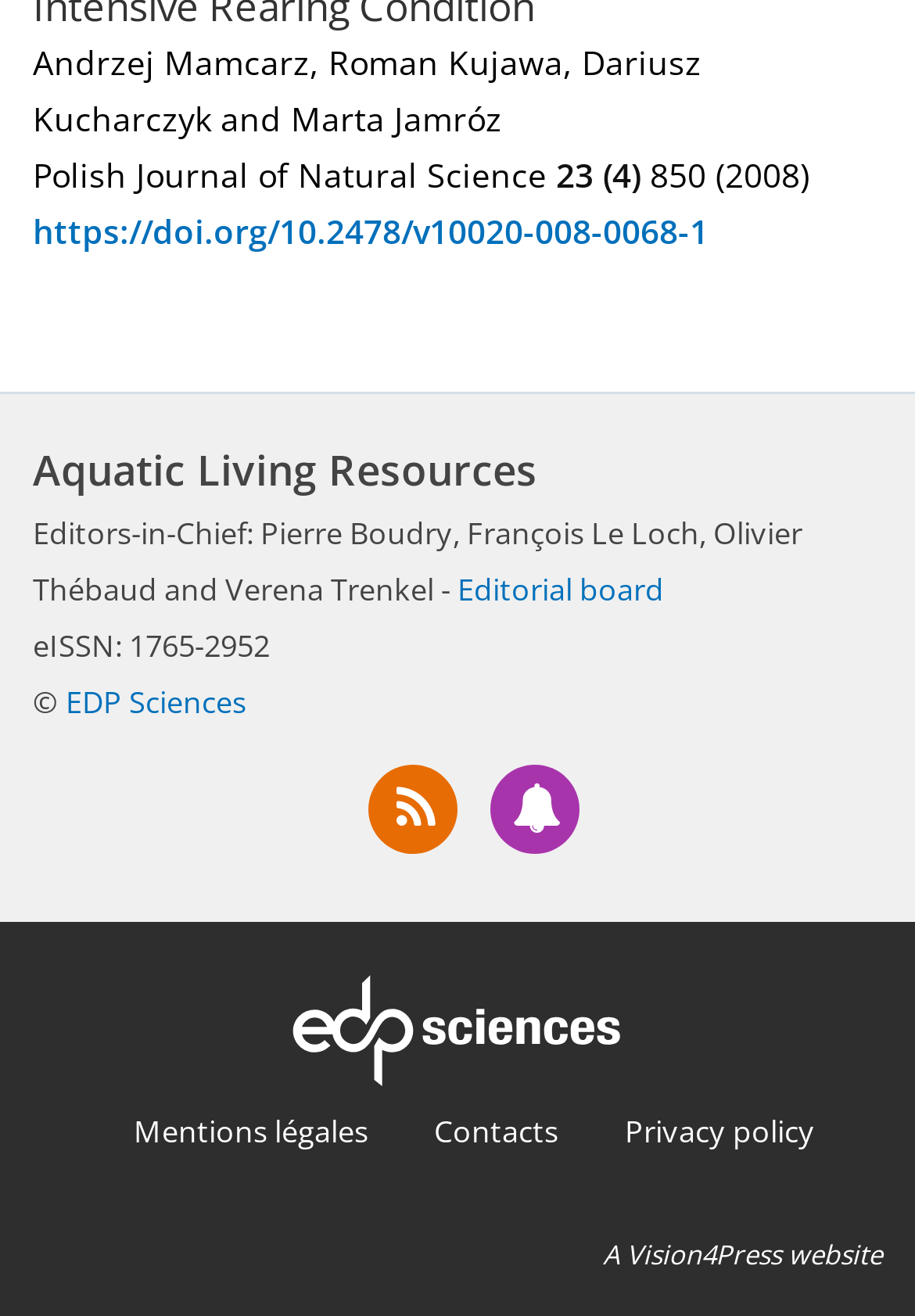Identify the bounding box coordinates for the element you need to click to achieve the following task: "Access the privacy policy". The coordinates must be four float values ranging from 0 to 1, formatted as [left, top, right, bottom].

[0.683, 0.844, 0.89, 0.876]